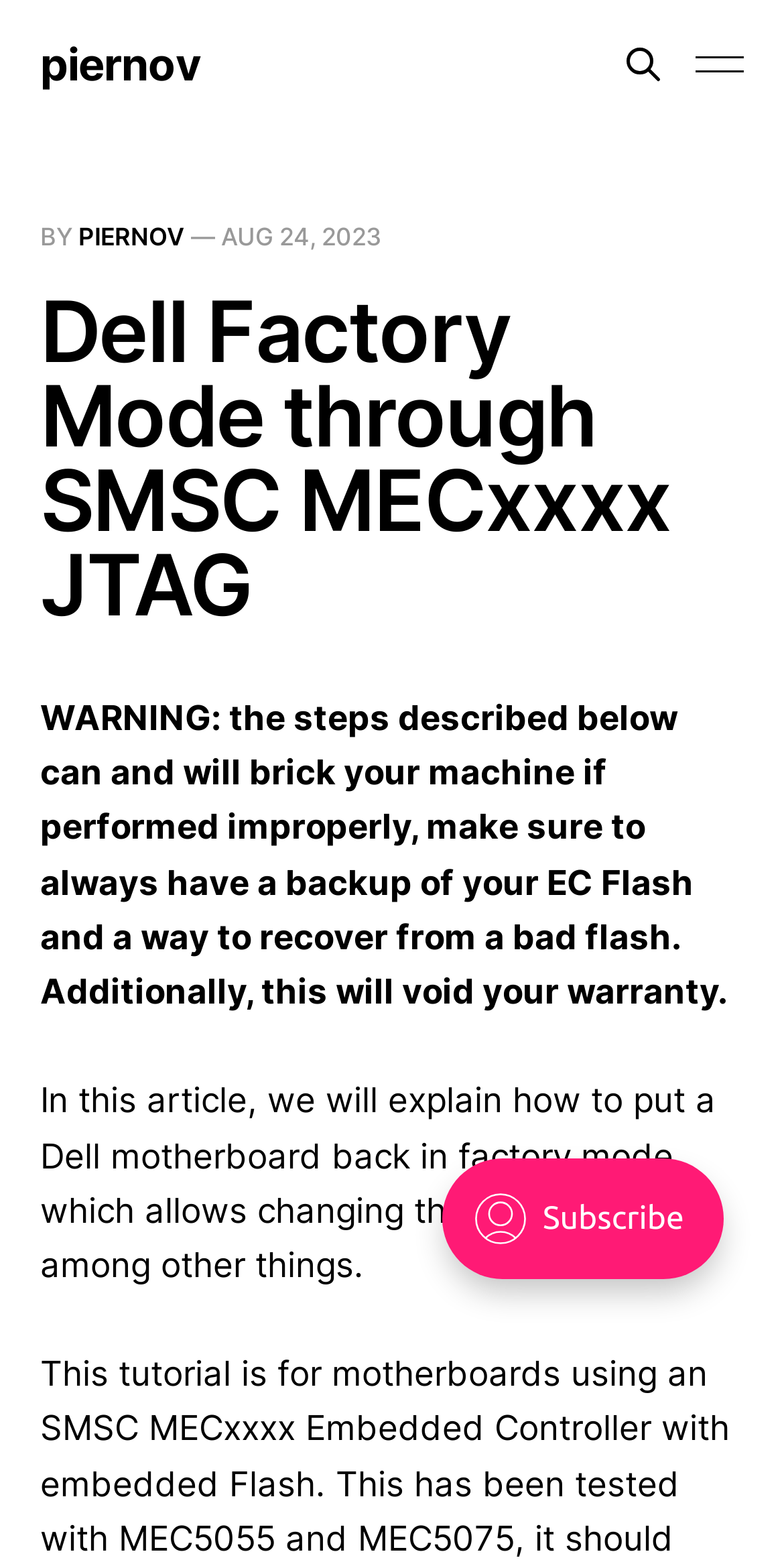Give a succinct answer to this question in a single word or phrase: 
What is the function of the Search button?

Search this site